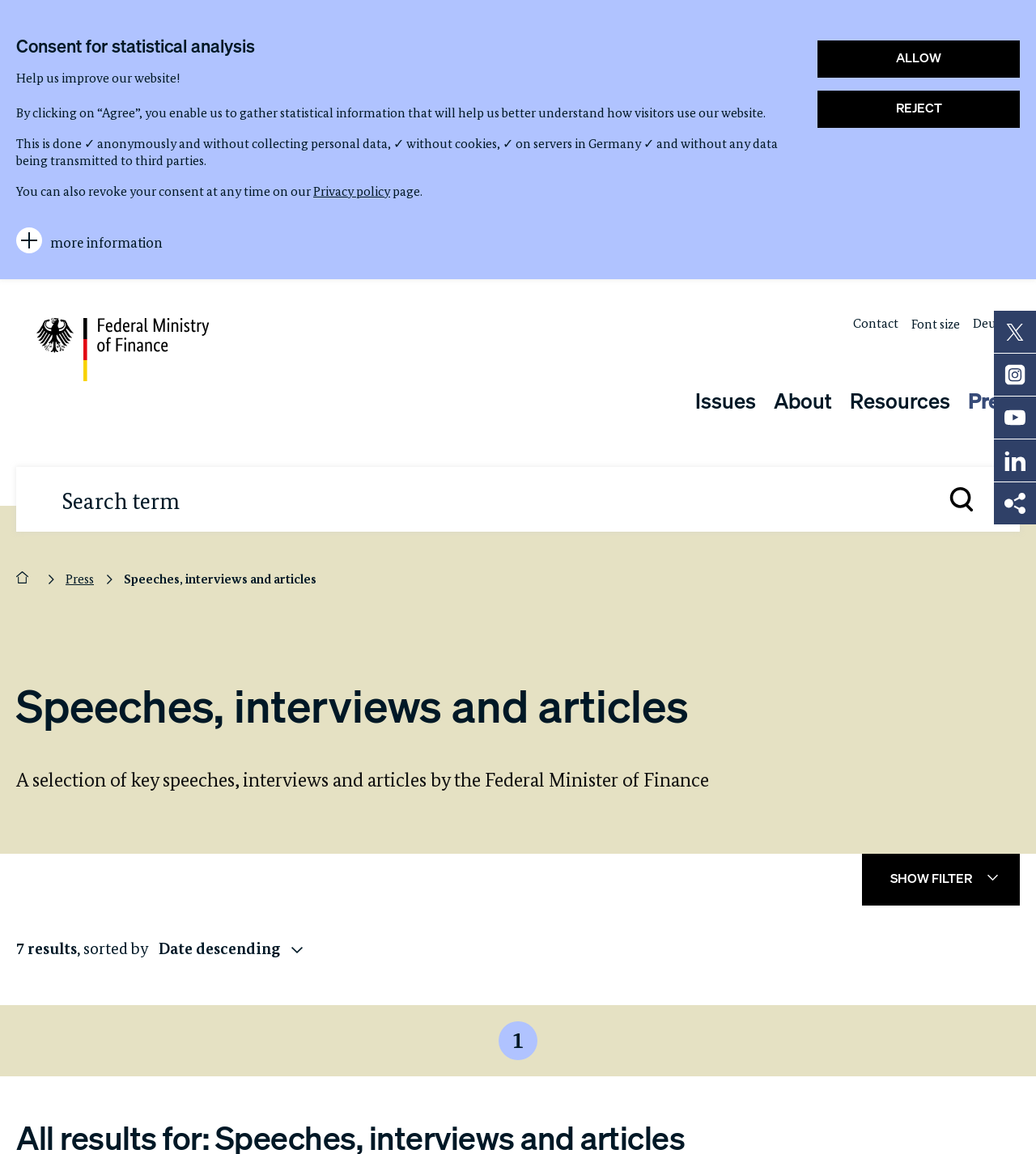Please identify the bounding box coordinates for the region that you need to click to follow this instruction: "Share this page".

[0.959, 0.418, 1.0, 0.454]